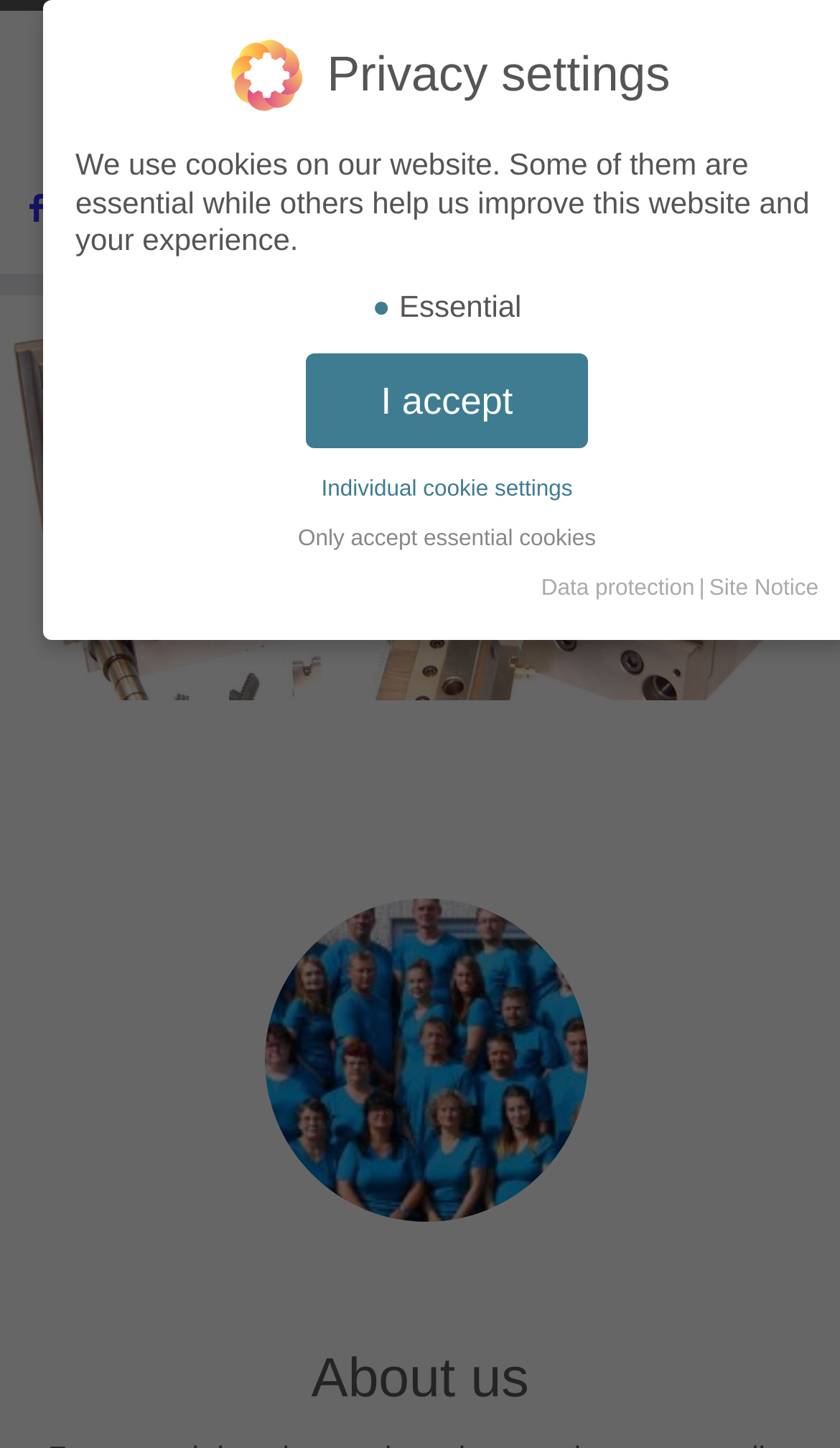Please study the image and answer the question comprehensively:
How many categories of cookies are there?

The webpage only mentions one category of cookies, which is 'Essential (1)', indicating that there is only one category of cookies.